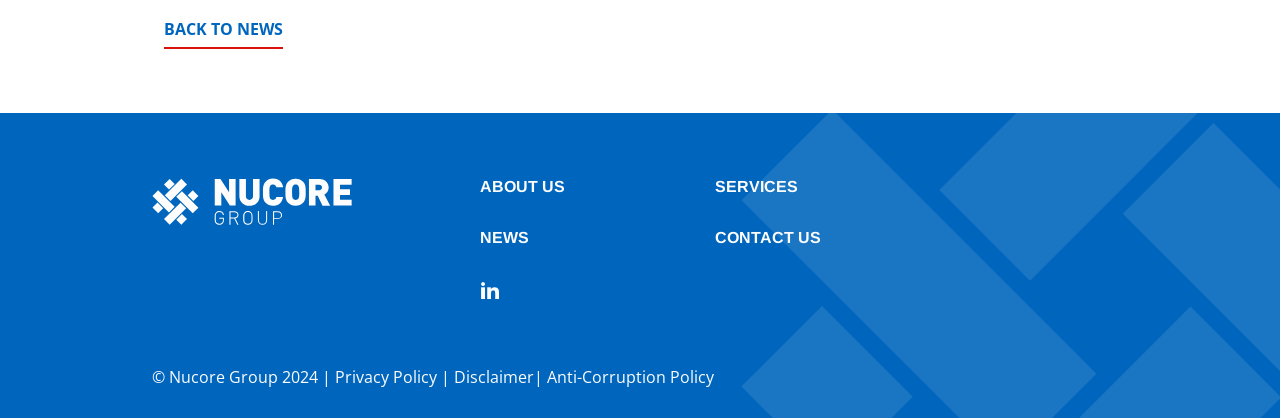Locate the bounding box coordinates of the clickable area to execute the instruction: "view services". Provide the coordinates as four float numbers between 0 and 1, represented as [left, top, right, bottom].

[0.559, 0.425, 0.623, 0.466]